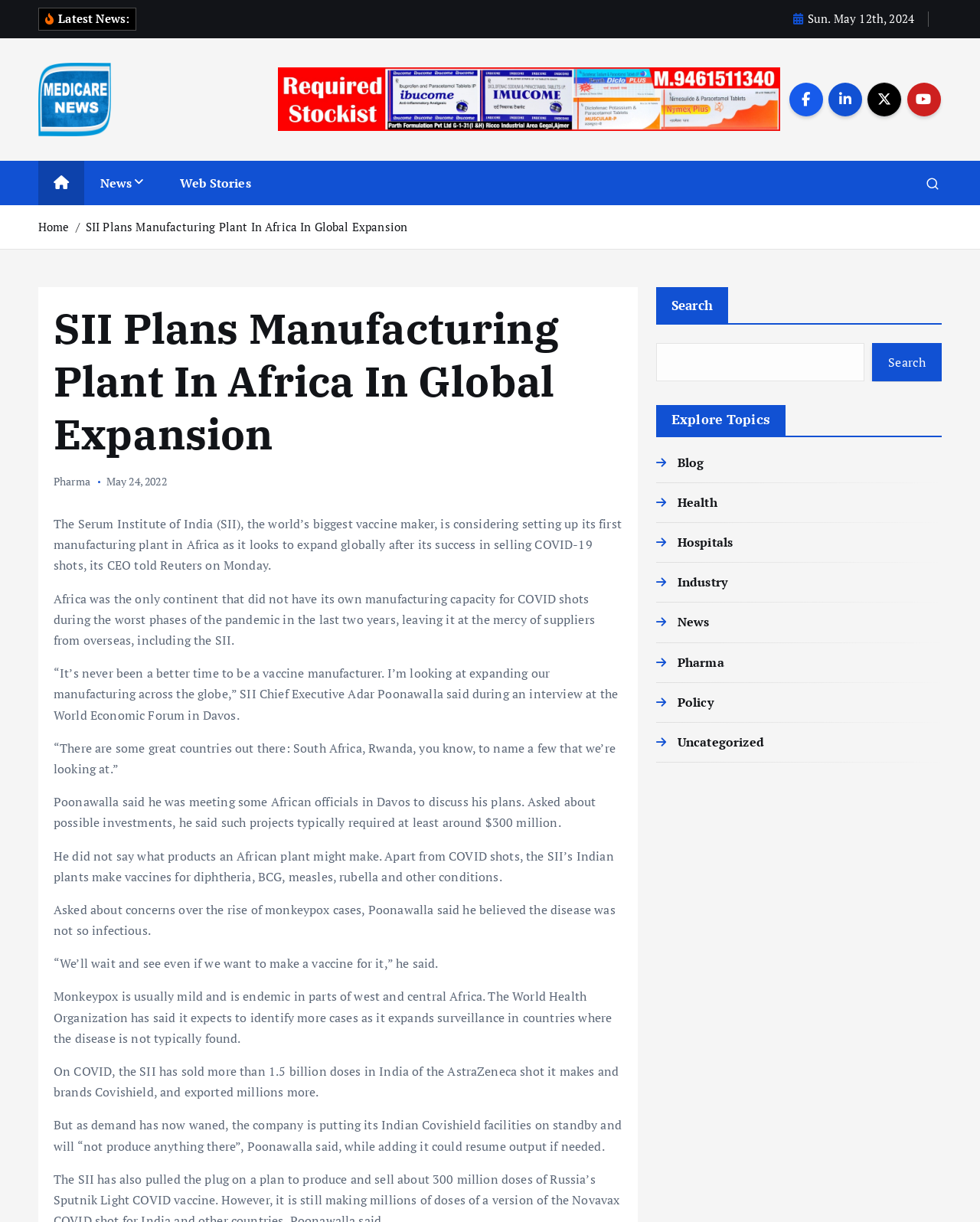Answer with a single word or phrase: 
What is the name of the vaccine brand made by SII?

Covishield